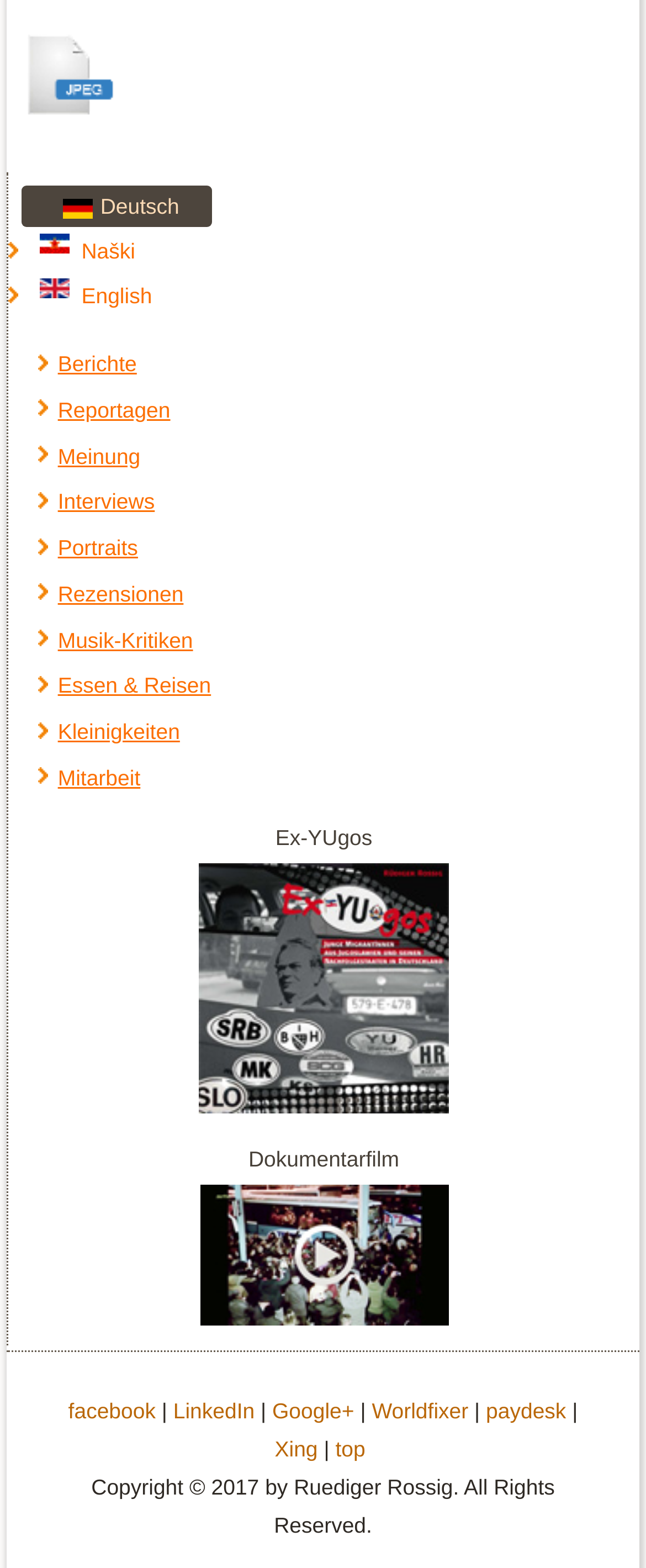Please provide the bounding box coordinates for the element that needs to be clicked to perform the instruction: "Search this website". The coordinates must consist of four float numbers between 0 and 1, formatted as [left, top, right, bottom].

None